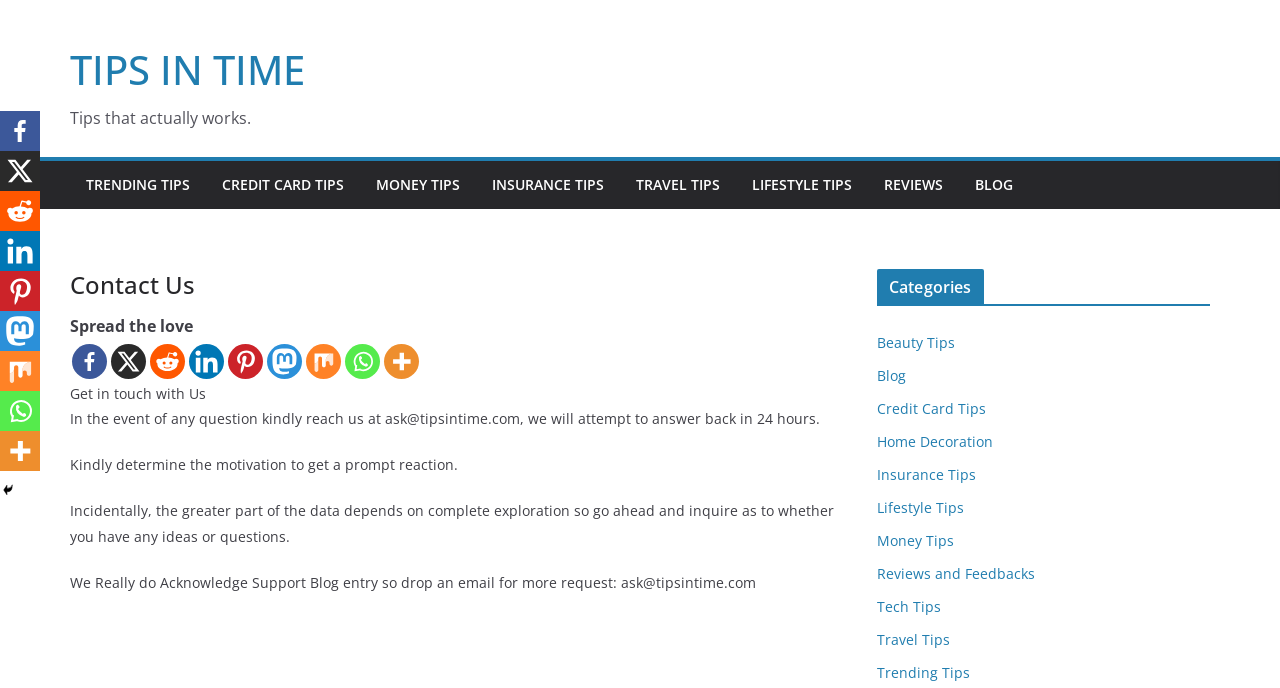Identify the coordinates of the bounding box for the element that must be clicked to accomplish the instruction: "Contact us through ask@tipsintime.com".

[0.055, 0.594, 0.641, 0.622]